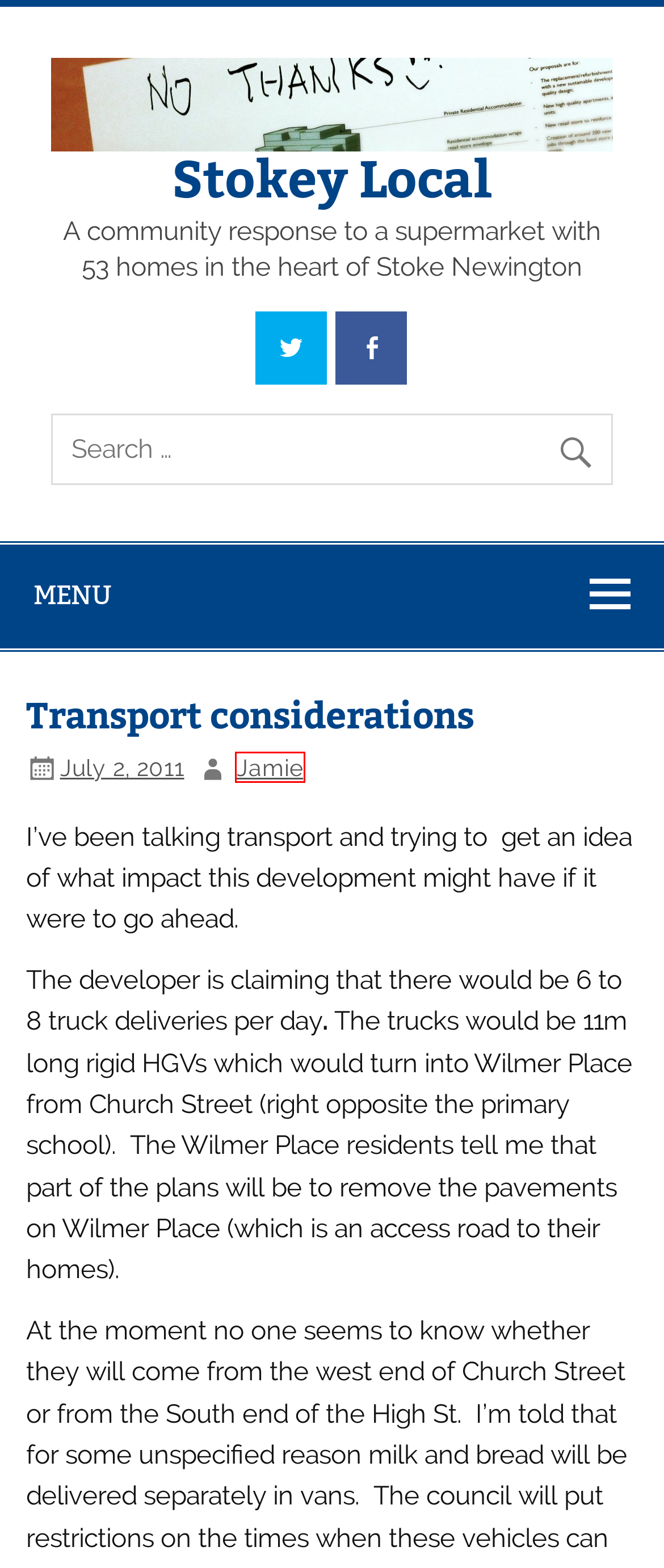Given a webpage screenshot with a UI element marked by a red bounding box, choose the description that best corresponds to the new webpage that will appear after clicking the element. The candidates are:
A. Jamie – Stokey Local
B. Three days of horsehair wigs — The Judicial Reviews – Stokey Local
C. Blog Tool, Publishing Platform, and CMS – WordPress.org
D. Stokey Local’s formal response to the 2013 Application – Stokey Local
E. You win some, you lose some. – Stokey Local
F. Our day in the Court of Appeal – Stokey Local
G. Stokey Local – A community response to a supermarket with 53 homes in the heart of Stoke Newington
H. Retired Themes – ThemeZee

A